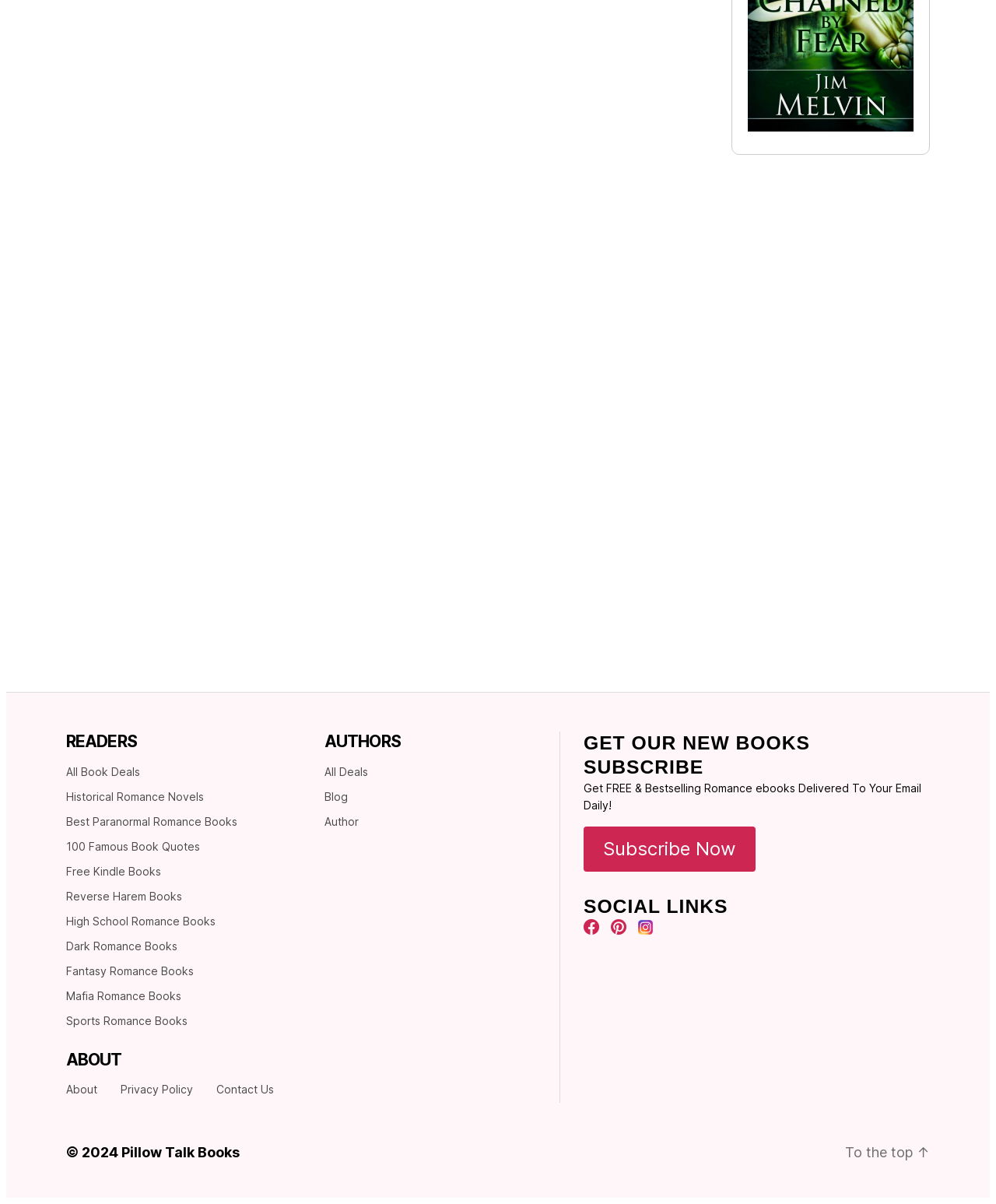Determine the bounding box of the UI component based on this description: "Reverse Harem Books". The bounding box coordinates should be four float values between 0 and 1, i.e., [left, top, right, bottom].

[0.066, 0.739, 0.183, 0.75]